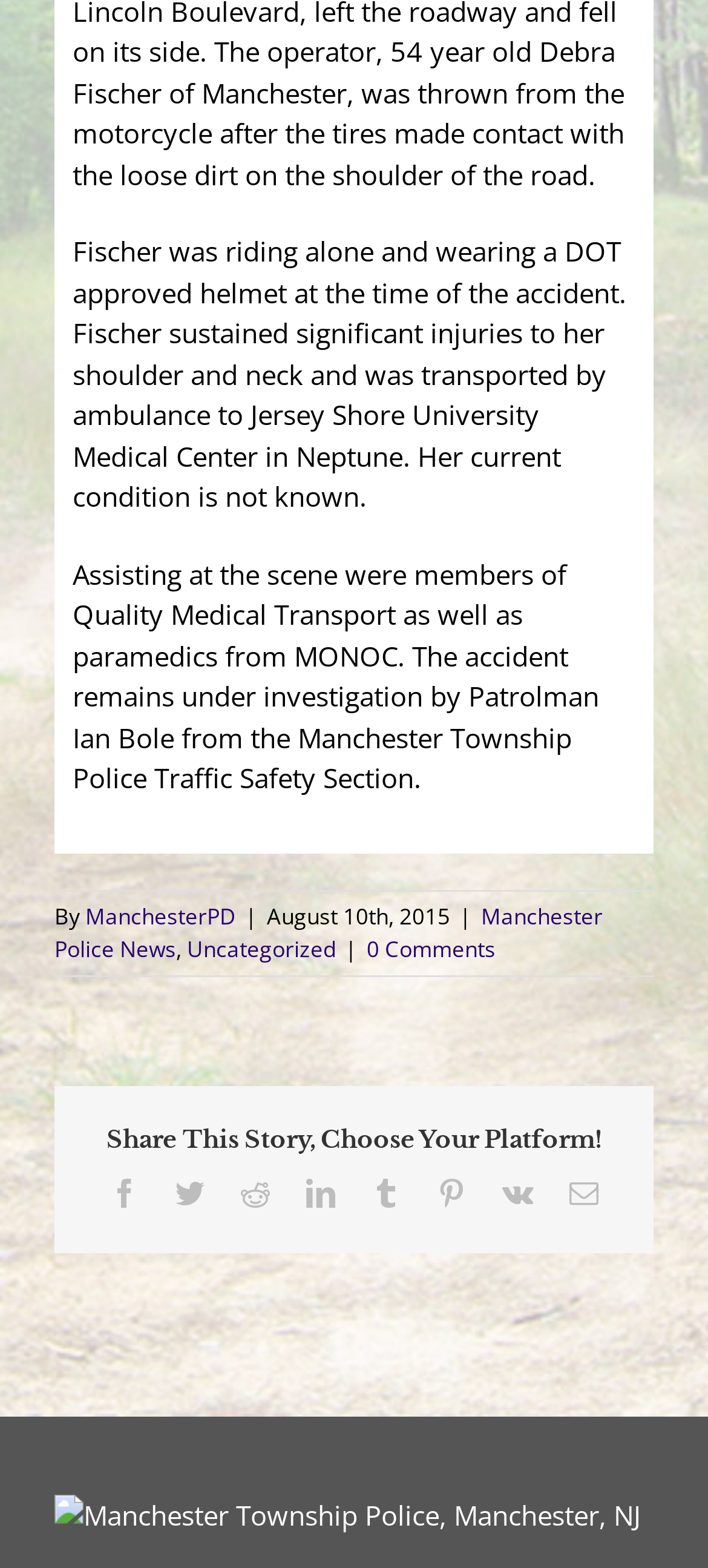Locate the bounding box coordinates of the element that needs to be clicked to carry out the instruction: "Click the 'SÖK' link". The coordinates should be given as four float numbers ranging from 0 to 1, i.e., [left, top, right, bottom].

None